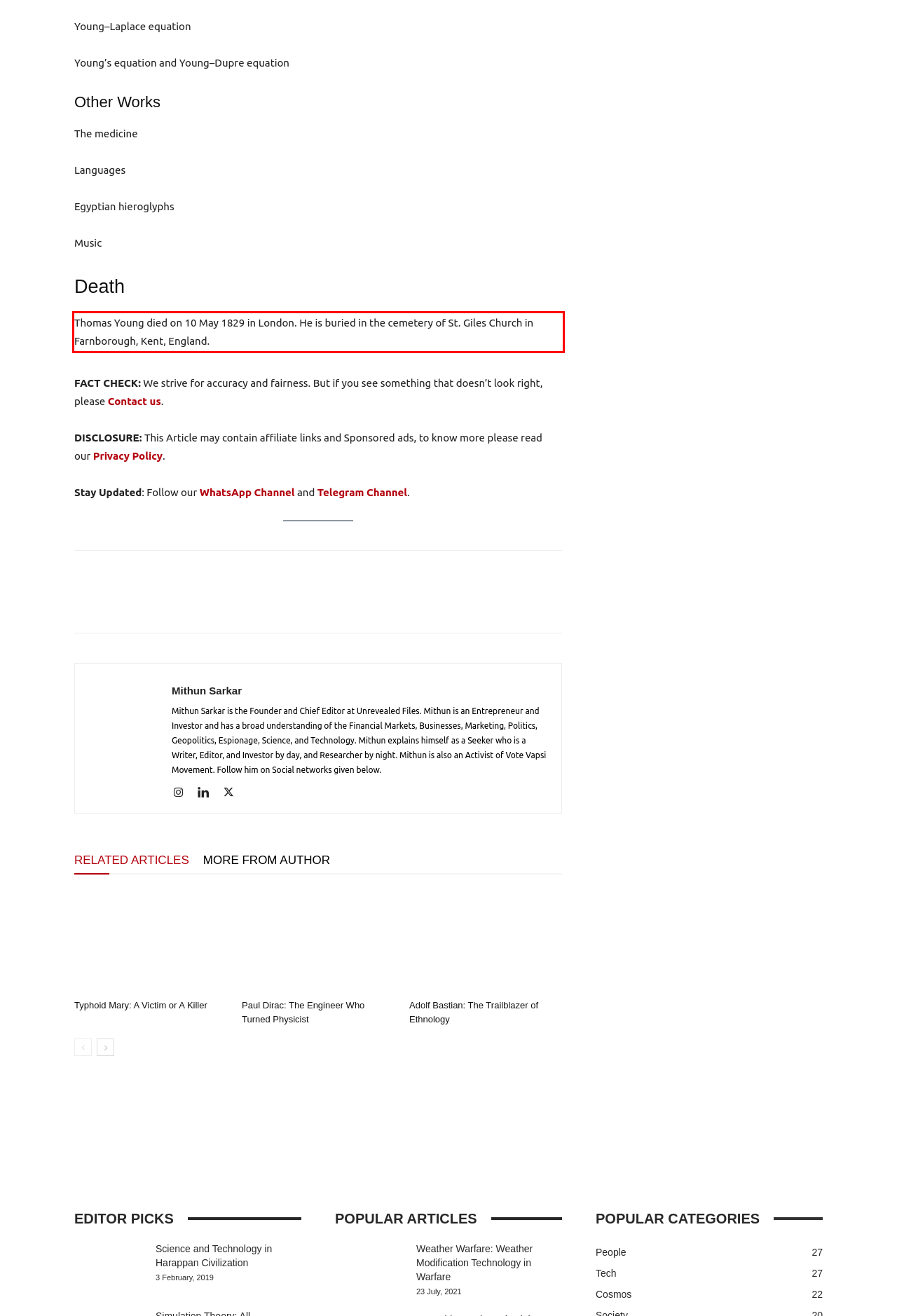Analyze the screenshot of the webpage and extract the text from the UI element that is inside the red bounding box.

Thomas Young died on 10 May 1829 in London. He is buried in the cemetery of St. Giles Church in Farnborough, Kent, England.